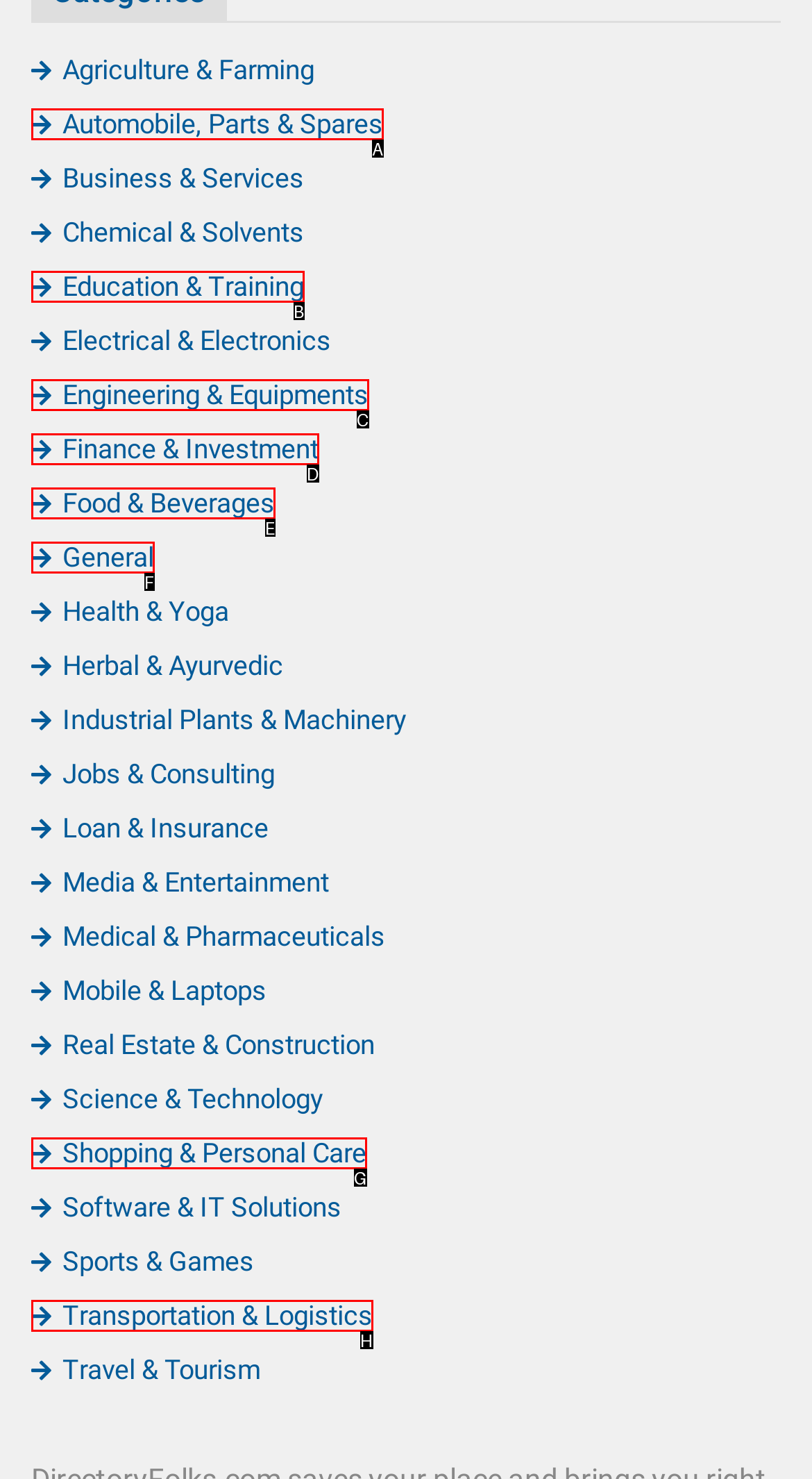Identify the option that corresponds to: Automobile, Parts & Spares
Respond with the corresponding letter from the choices provided.

A